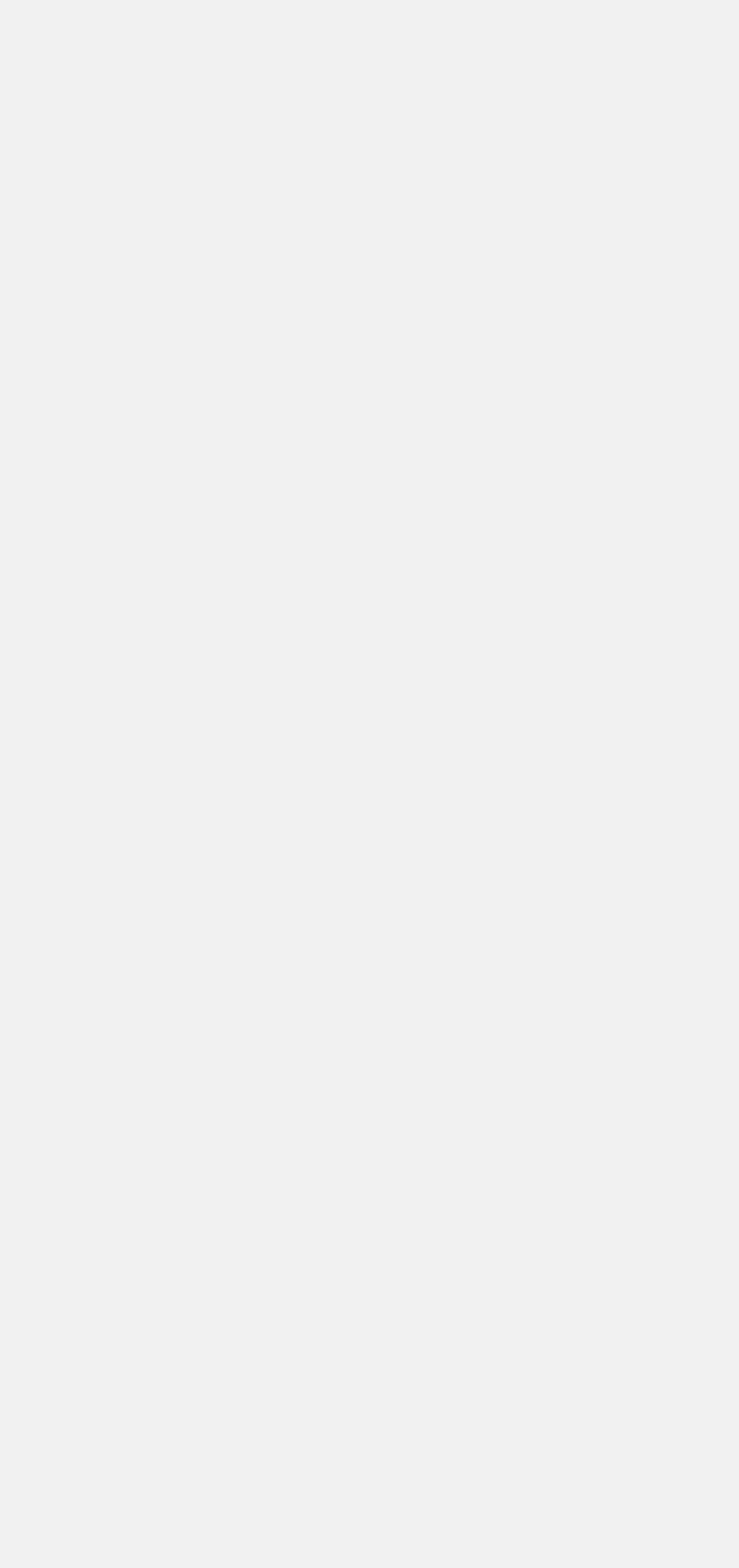Look at the image and answer the question in detail:
How many navigation links are there?

I counted the number of navigation links by looking at the navigation section of the webpage, where I found three links: 'Previous page', 'PAGE', and 'Next page'.